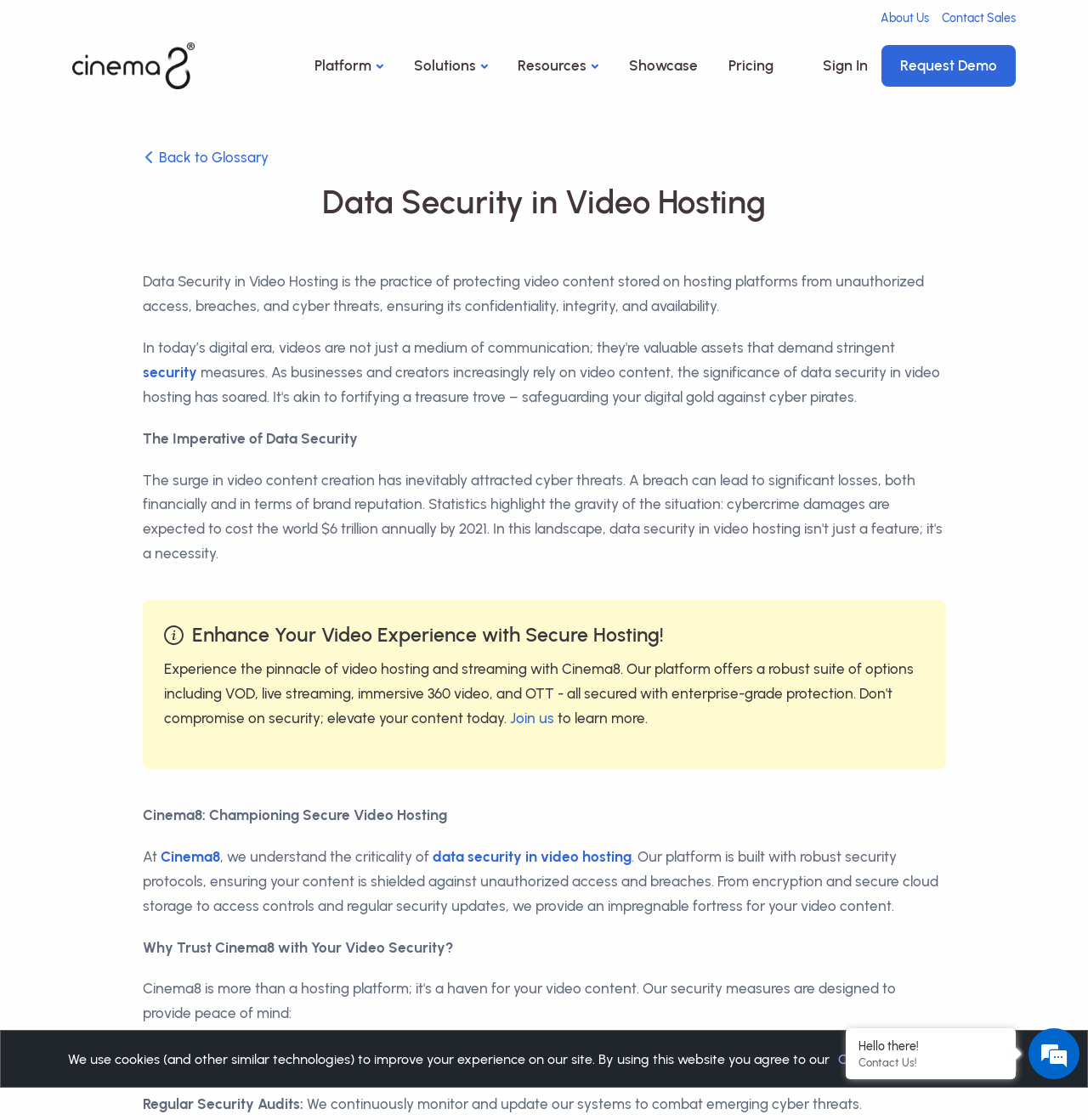Find the bounding box coordinates of the element to click in order to complete the given instruction: "Go to Cinema8: Interactive Video Platform."

[0.066, 0.051, 0.179, 0.064]